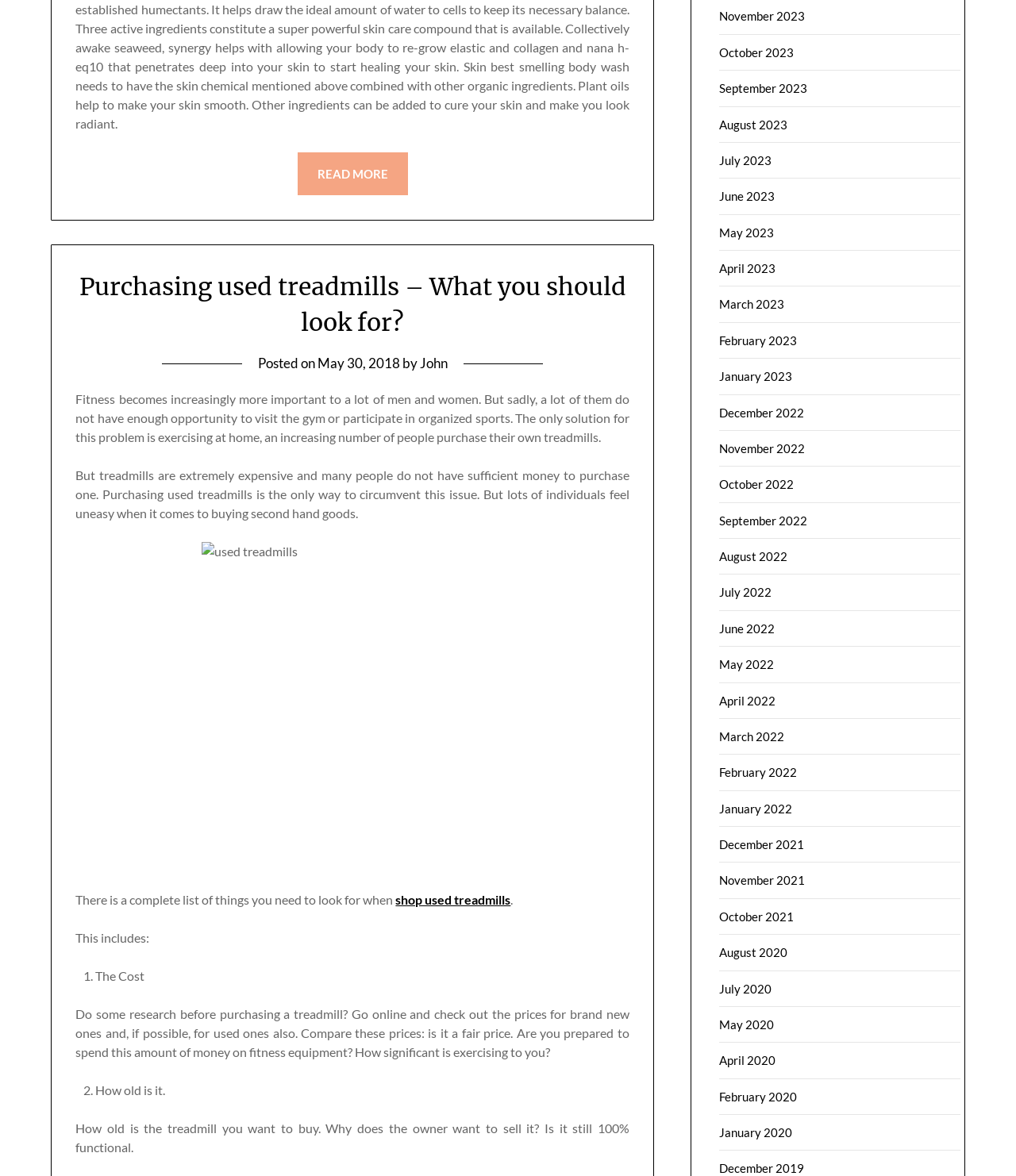Find the bounding box of the UI element described as follows: "August 2020".

[0.708, 0.804, 0.775, 0.816]